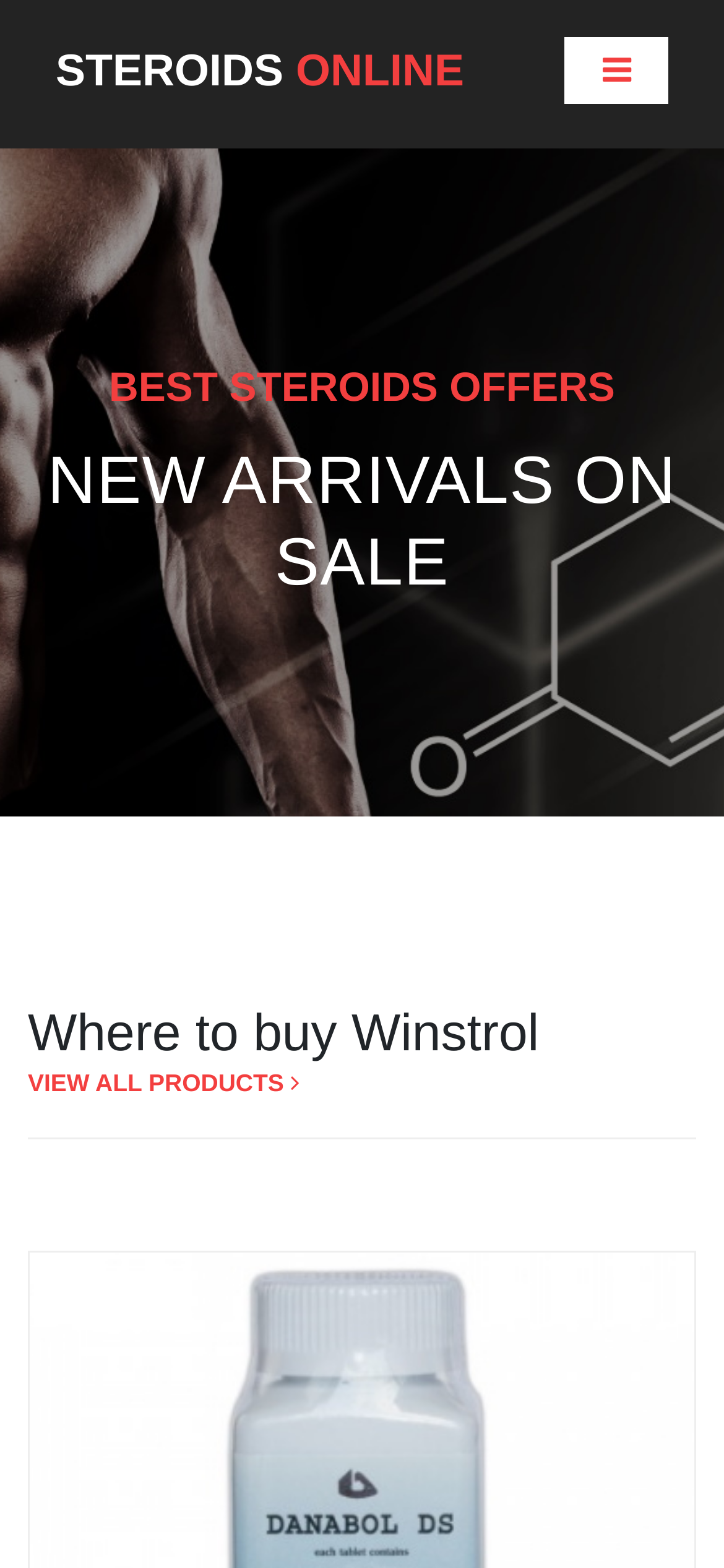Offer an in-depth caption of the entire webpage.

The webpage is an online store for steroids, specifically highlighting Winstrol. At the top left, there is a link labeled "STEROIDS ONLINE" which is also a heading. To the right of this link, there is a button to toggle navigation. 

Below the top section, there are two headings, "BEST STEROIDS OFFERS" and "NEW ARRIVALS ON SALE", which occupy the full width of the page. 

Further down, there is a prominent heading "Where to buy Winstrol" which is positioned near the top left of the lower section. Below this heading, there is a link "VIEW ALL PRODUCTS" with an arrow icon. To the right of this link, there is another link labeled "Danabol DS".